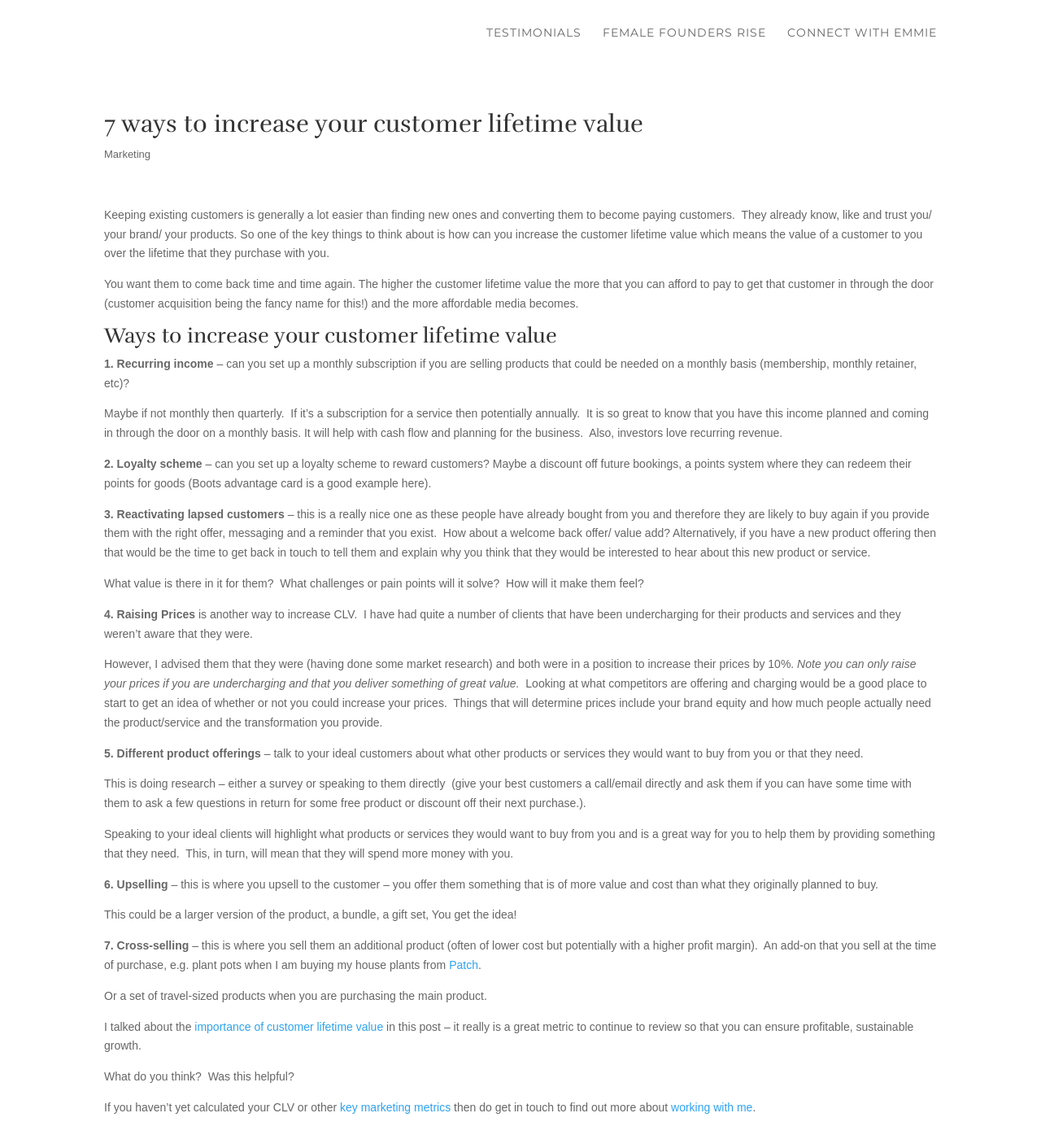What is the purpose of a loyalty scheme?
Please look at the screenshot and answer using one word or phrase.

Reward customers